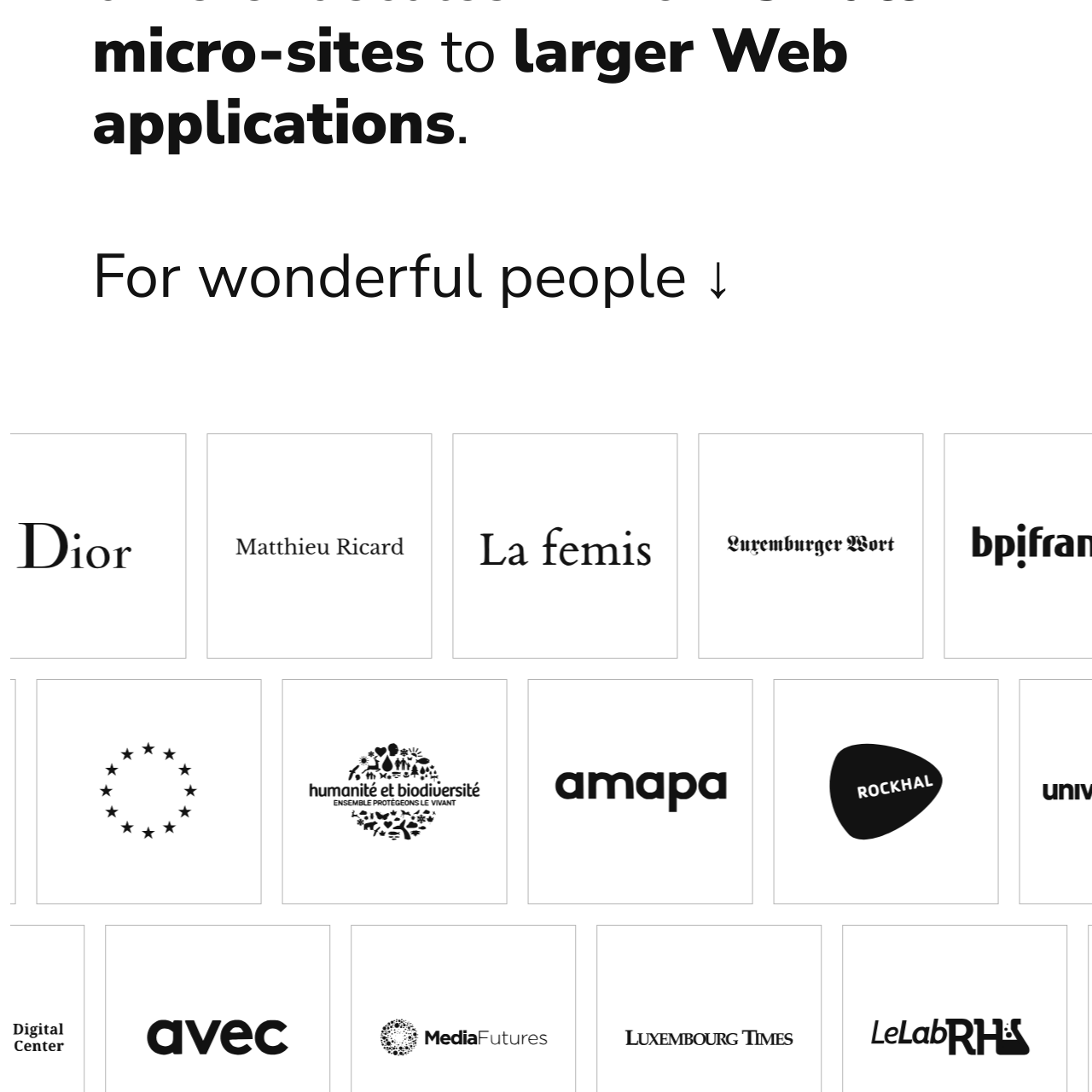What is the style of the microphone design?
Inspect the image surrounded by the red bounding box and answer the question using a single word or a short phrase.

sleek and modern